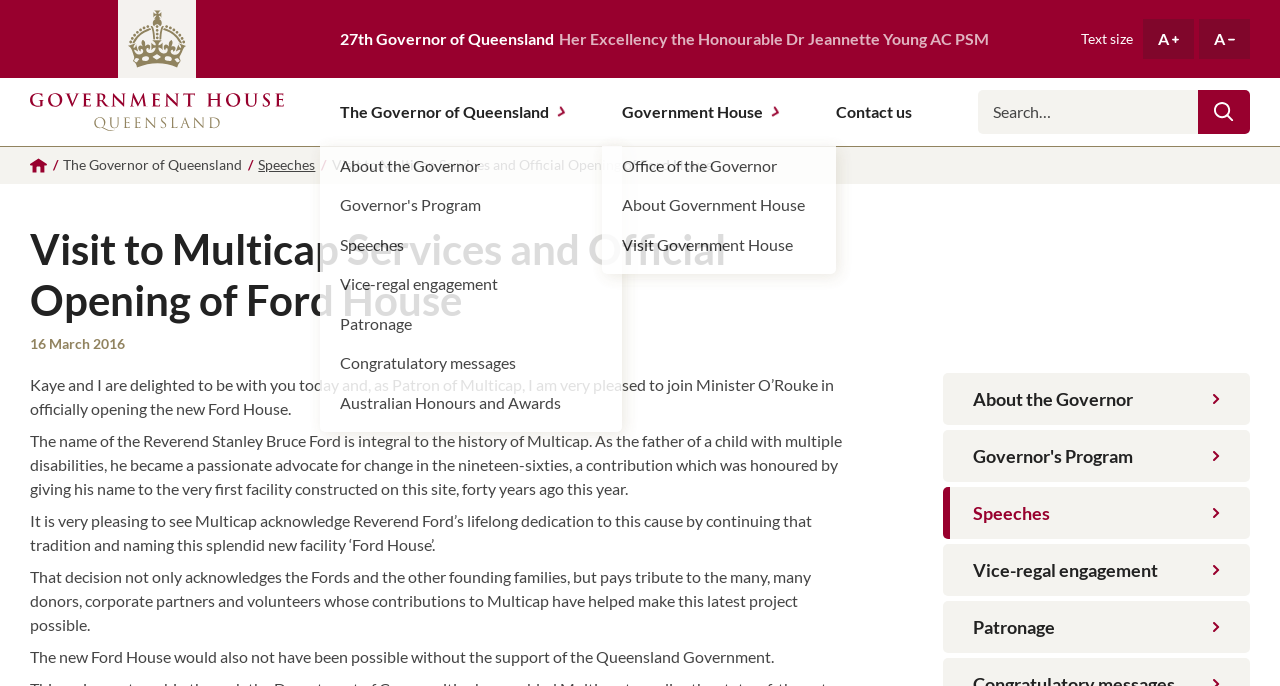Specify the bounding box coordinates of the area that needs to be clicked to achieve the following instruction: "Search for something on the website".

[0.764, 0.131, 0.936, 0.195]